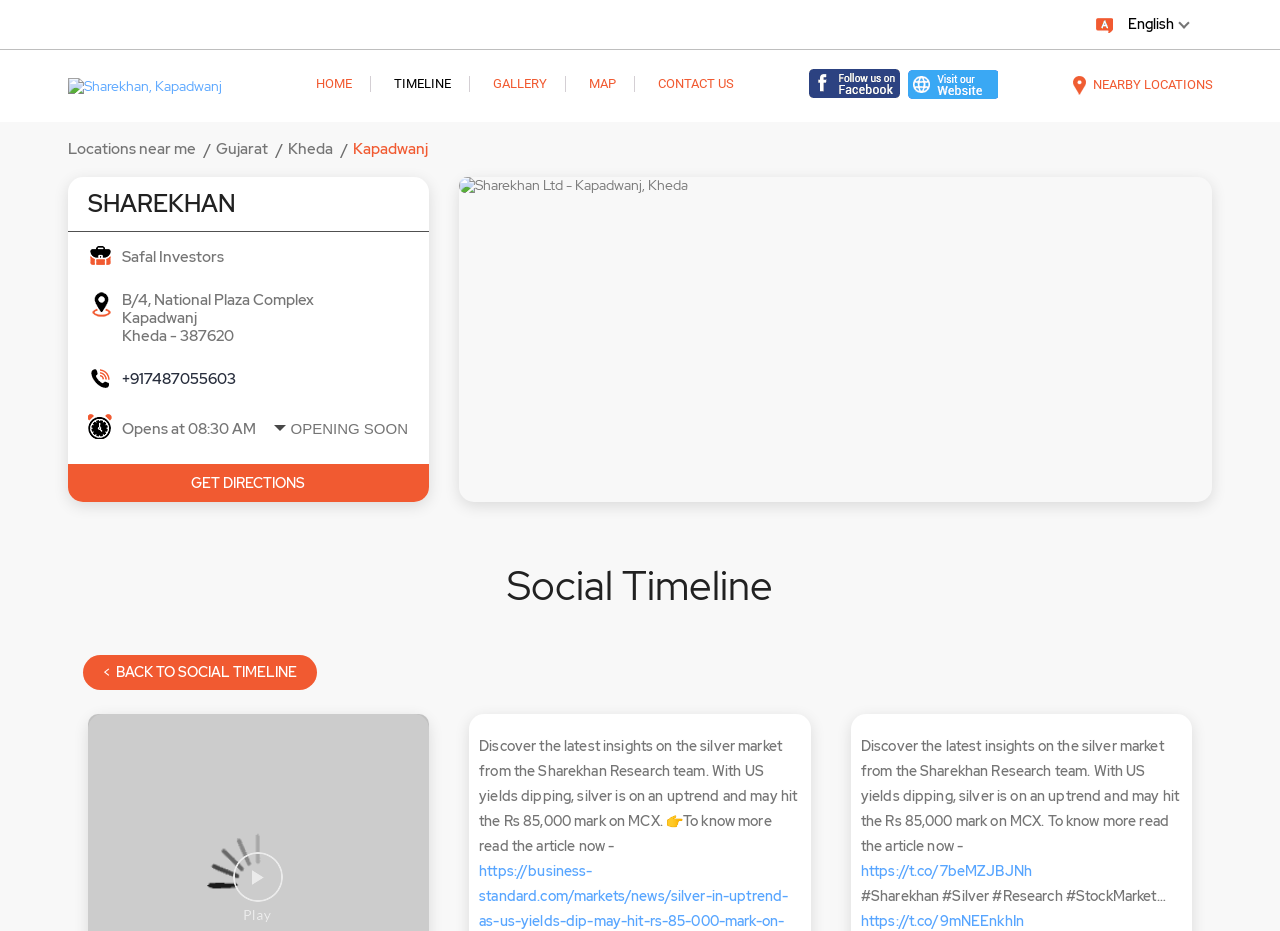Given the following UI element description: "https://t.co/9mNEEnkhIn", find the bounding box coordinates in the webpage screenshot.

[0.673, 0.405, 0.924, 0.432]